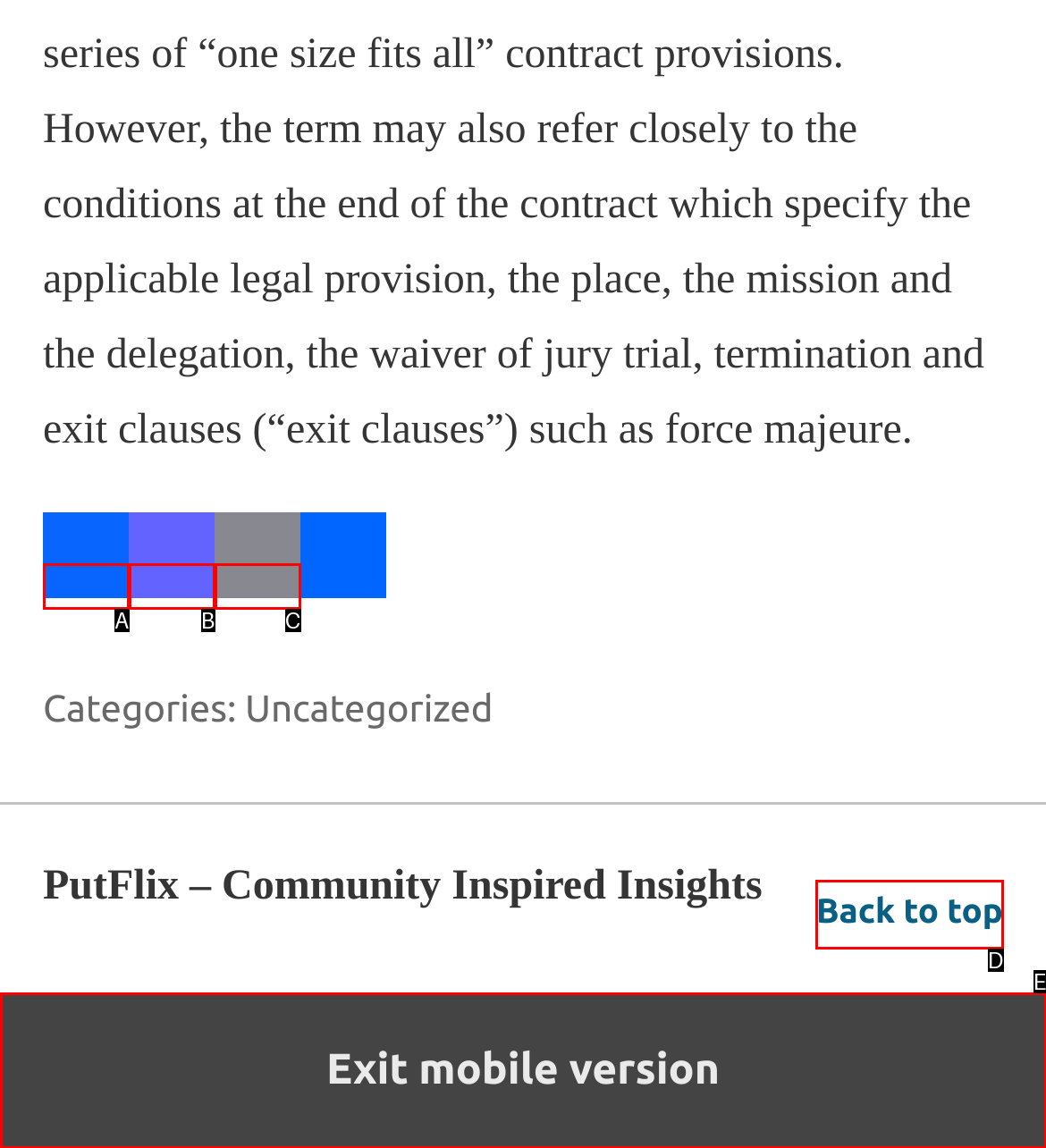Please determine which option aligns with the description: Back to top. Respond with the option’s letter directly from the available choices.

D